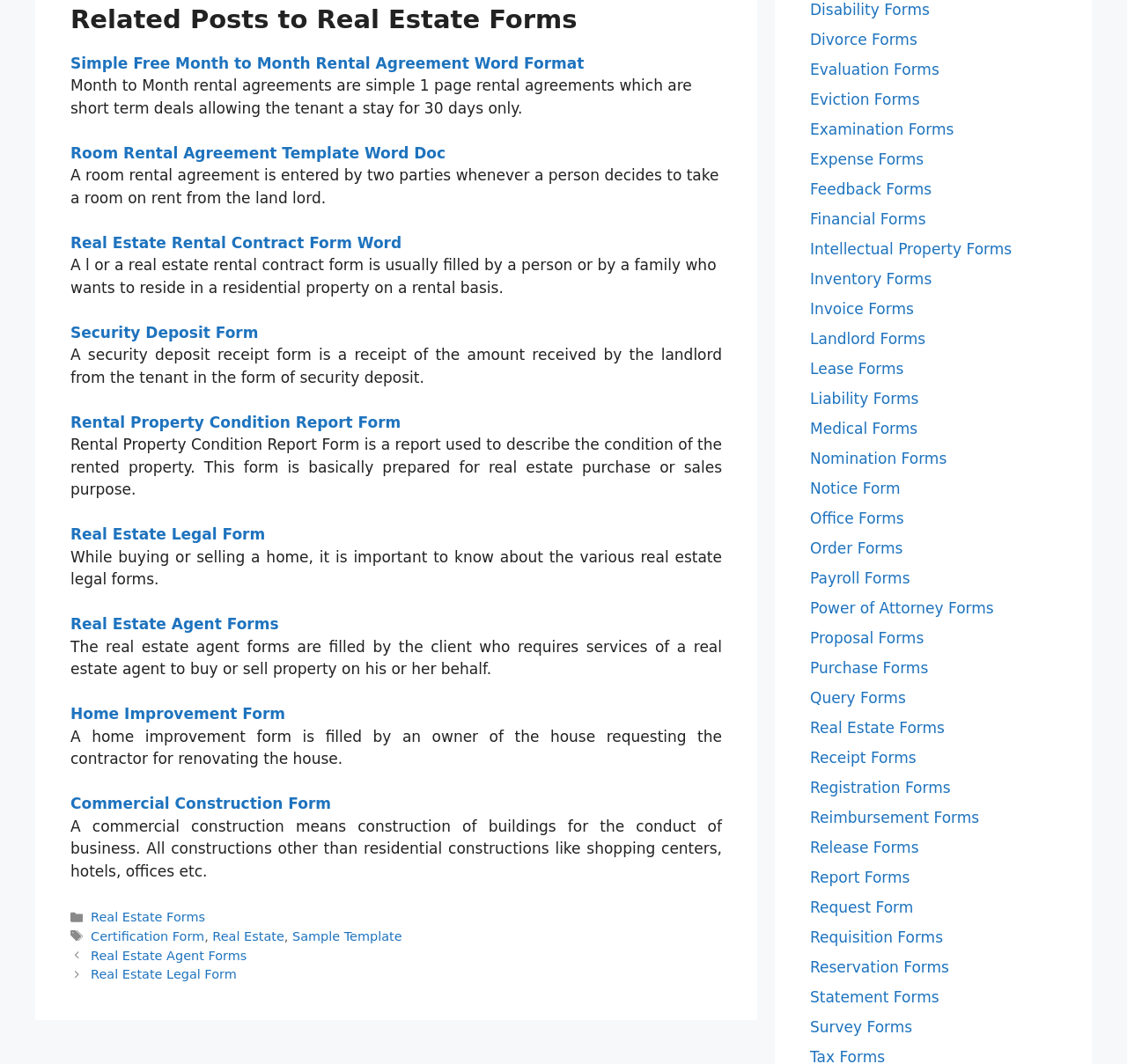Please identify the bounding box coordinates of the area I need to click to accomplish the following instruction: "Click on the 'Home Improvement Form' link".

[0.062, 0.663, 0.253, 0.679]